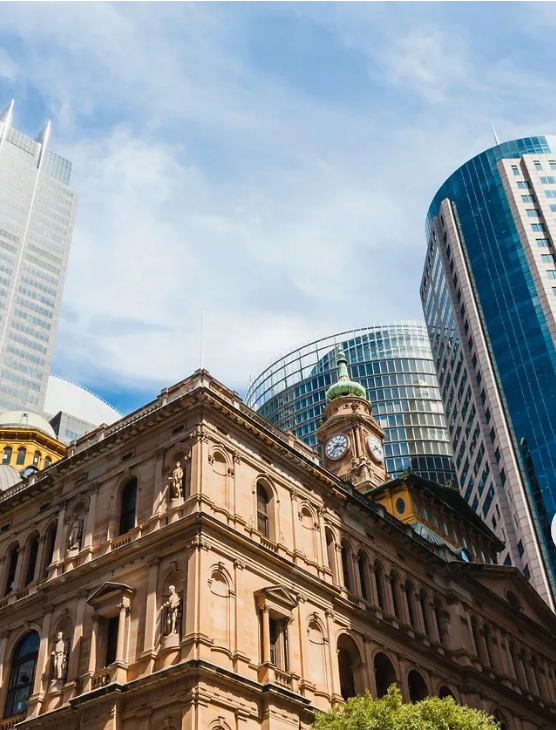What color is the sky in the image?
Please provide a detailed and comprehensive answer to the question.

The clear blue sky adds to the scene, enhancing the vibrant urban atmosphere, and reflecting the dynamic blend of history and innovation that characterizes the cityscape.